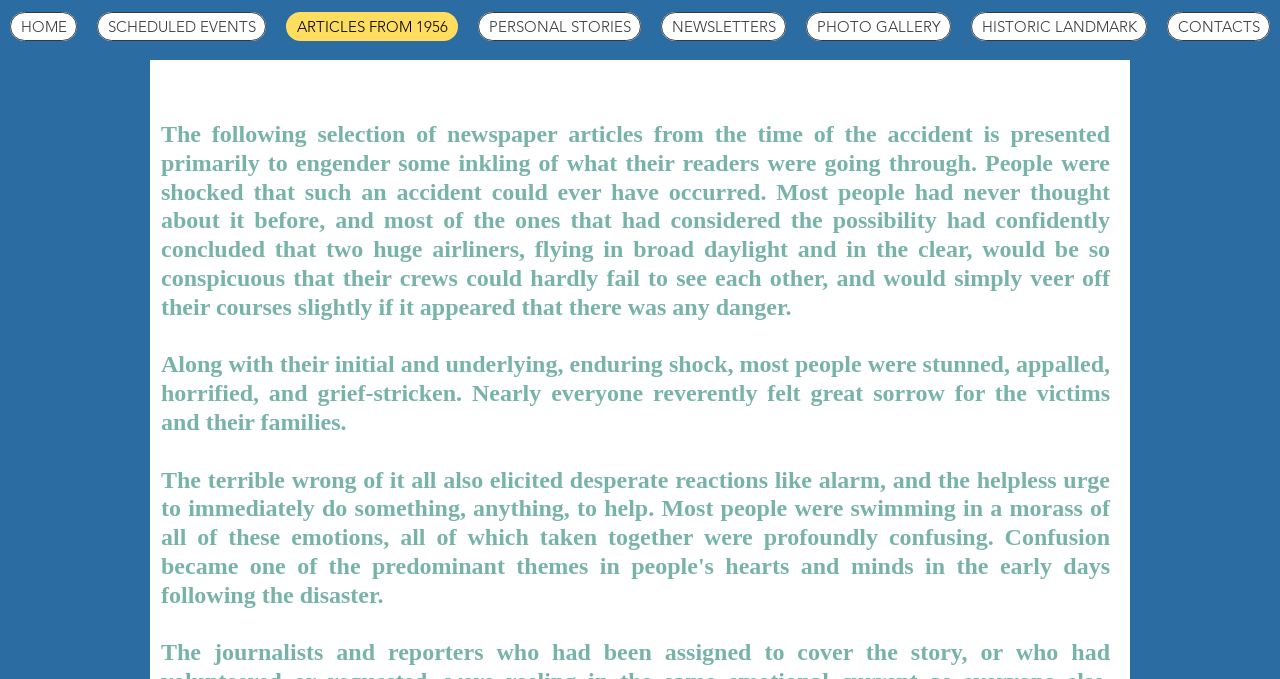Determine the coordinates of the bounding box that should be clicked to complete the instruction: "go to home page". The coordinates should be represented by four float numbers between 0 and 1: [left, top, right, bottom].

[0.008, 0.018, 0.06, 0.06]